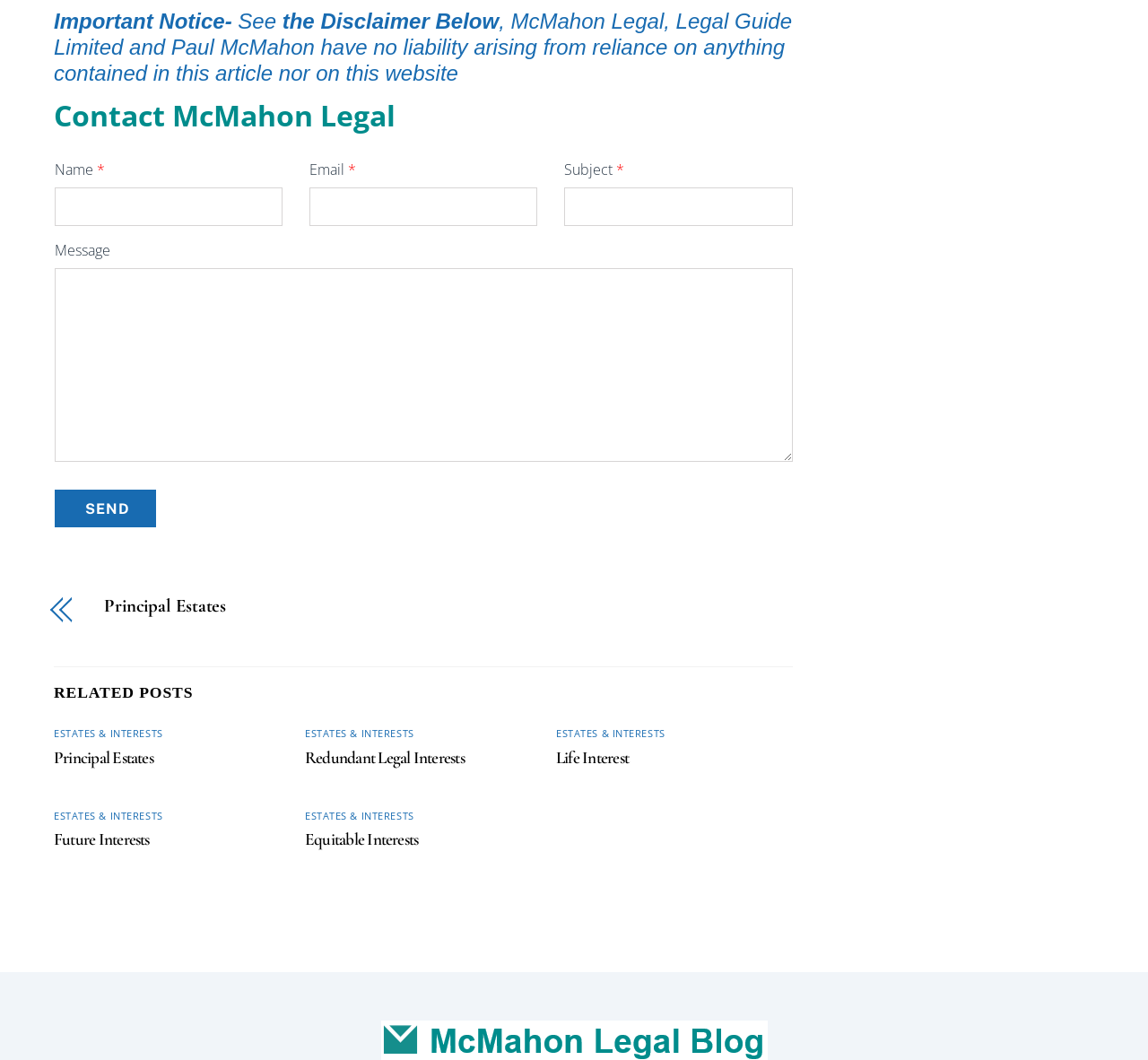Please specify the bounding box coordinates of the clickable section necessary to execute the following command: "Click the 'Important Notice' link".

[0.047, 0.016, 0.69, 0.078]